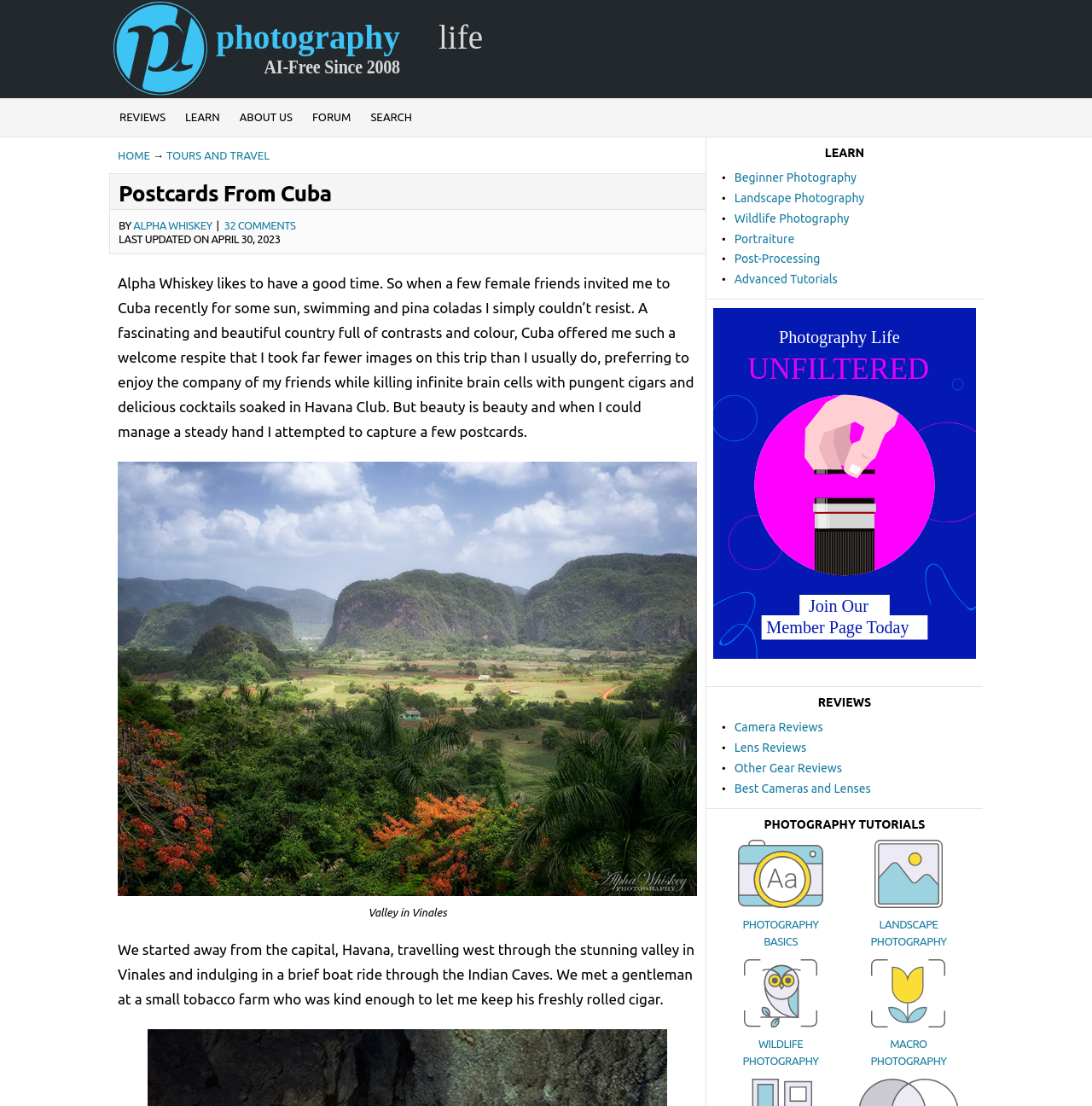Please determine the main heading text of this webpage.

Postcards From Cuba